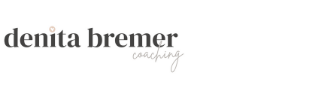Give a thorough and detailed caption for the image.

The image features the logo of "Denita Bremer Coaching," prominently displaying the name in bold, stylish typography. The word "denita bremer" is emphasized in a modern font, accompanied by a subtle heart motif, while "coaching" is presented in a more delicate, cursive style underneath. This design reflects a blend of professionalism and warmth, suggesting a supportive and personal approach to coaching services. The logo serves as a visual anchor for the website, connecting users to Denita Bremer's coaching philosophy and offerings.